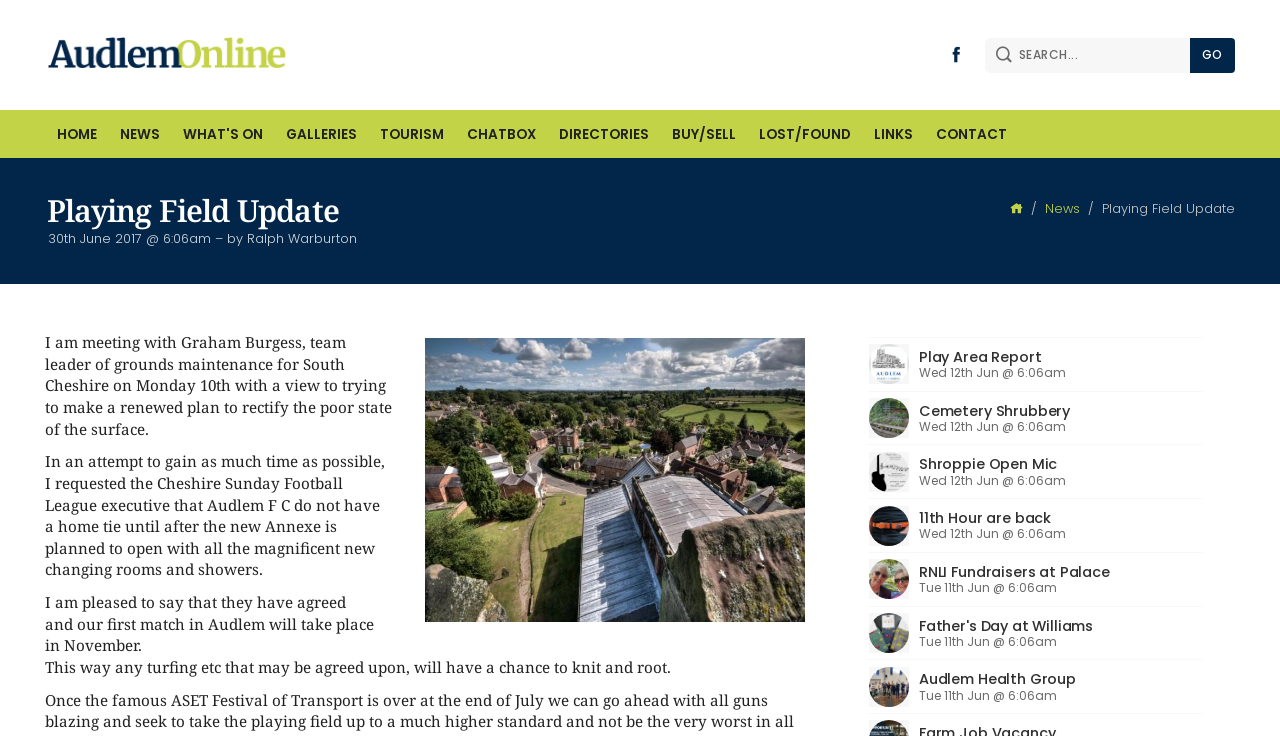Find the bounding box coordinates for the area that should be clicked to accomplish the instruction: "Read the Playing Field Update".

[0.035, 0.451, 0.307, 0.596]